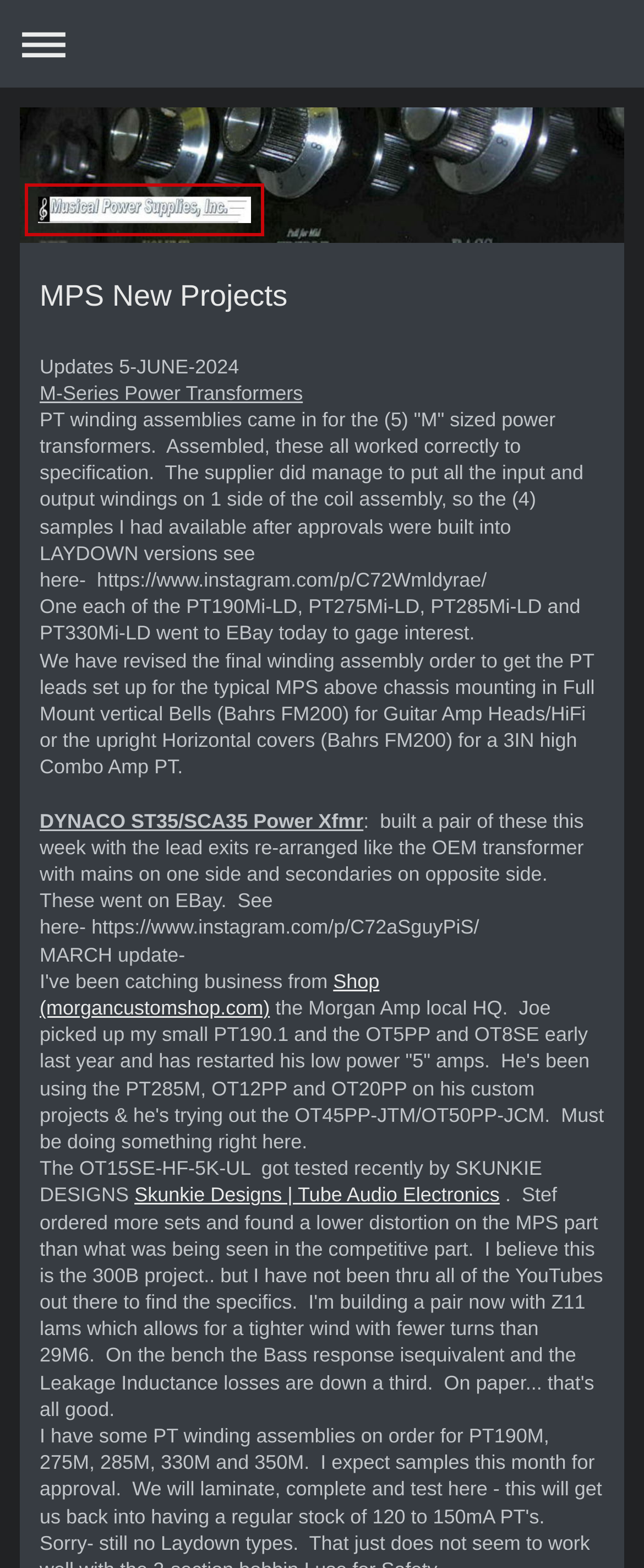Please determine the bounding box coordinates for the element with the description: "Expand/collapse navigation".

[0.013, 0.005, 0.987, 0.051]